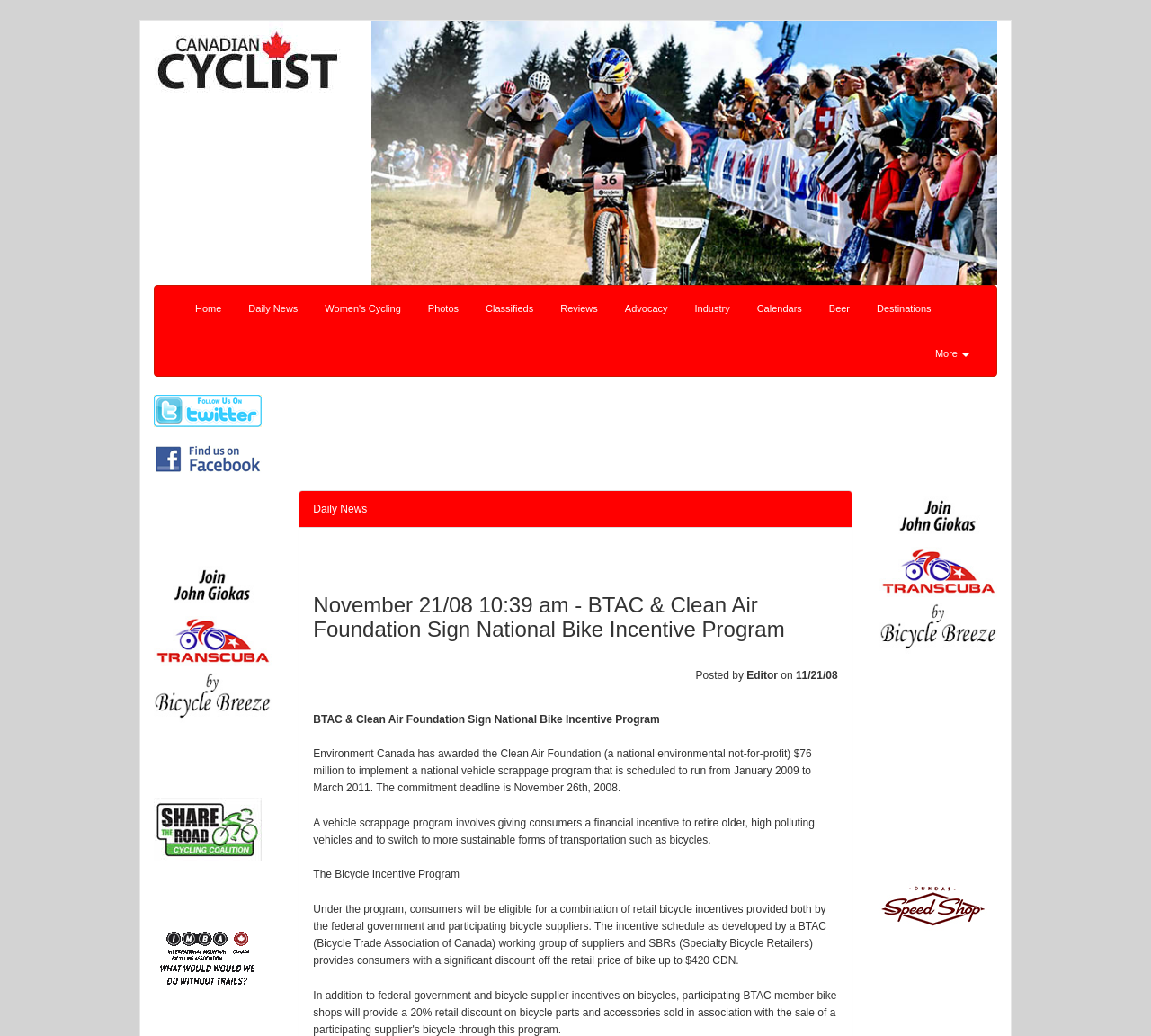How many main navigation links are there?
Analyze the screenshot and provide a detailed answer to the question.

The main navigation links can be found in the top-middle section of the webpage. There are 10 links in total, including 'Home', 'Daily News', 'Women's Cycling', 'Photos', 'Classifieds', 'Reviews', 'Advocacy', 'Industry', 'Calendars', and 'Destinations'.